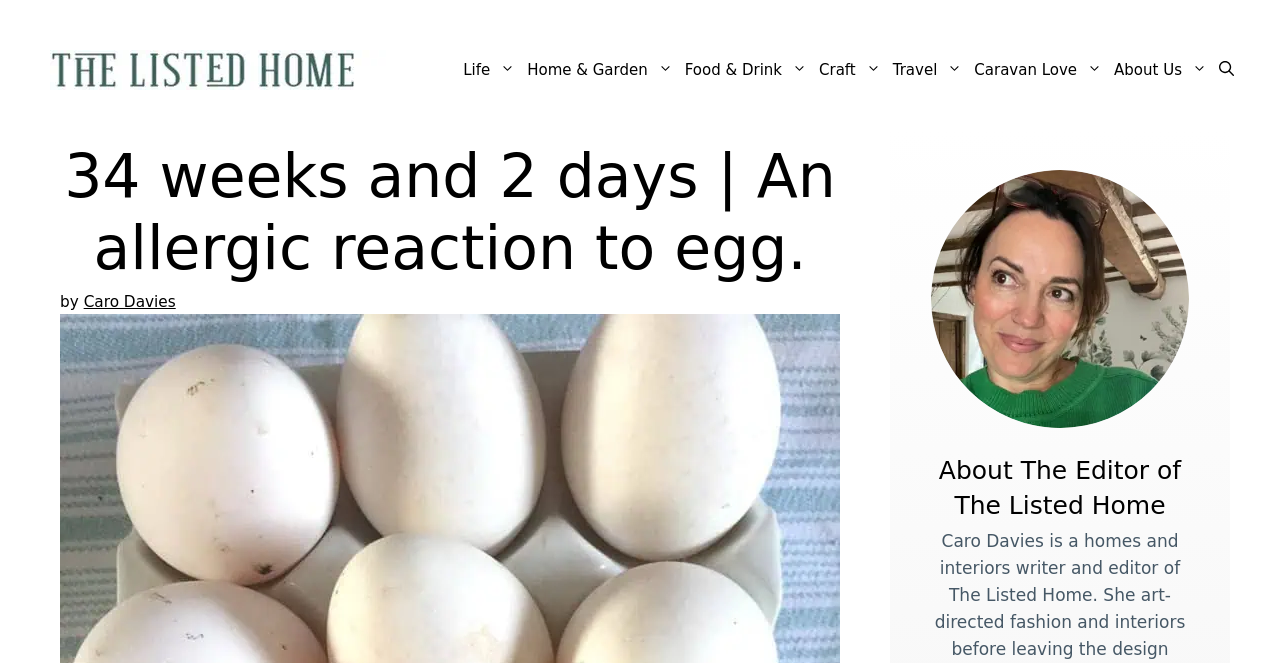What categories are available on the website?
Kindly offer a comprehensive and detailed response to the question.

I found the answer by looking at the navigation element, which contains links to different categories such as 'Life', 'Home & Garden', 'Food & Drink', and more. This suggests that the website has multiple categories.